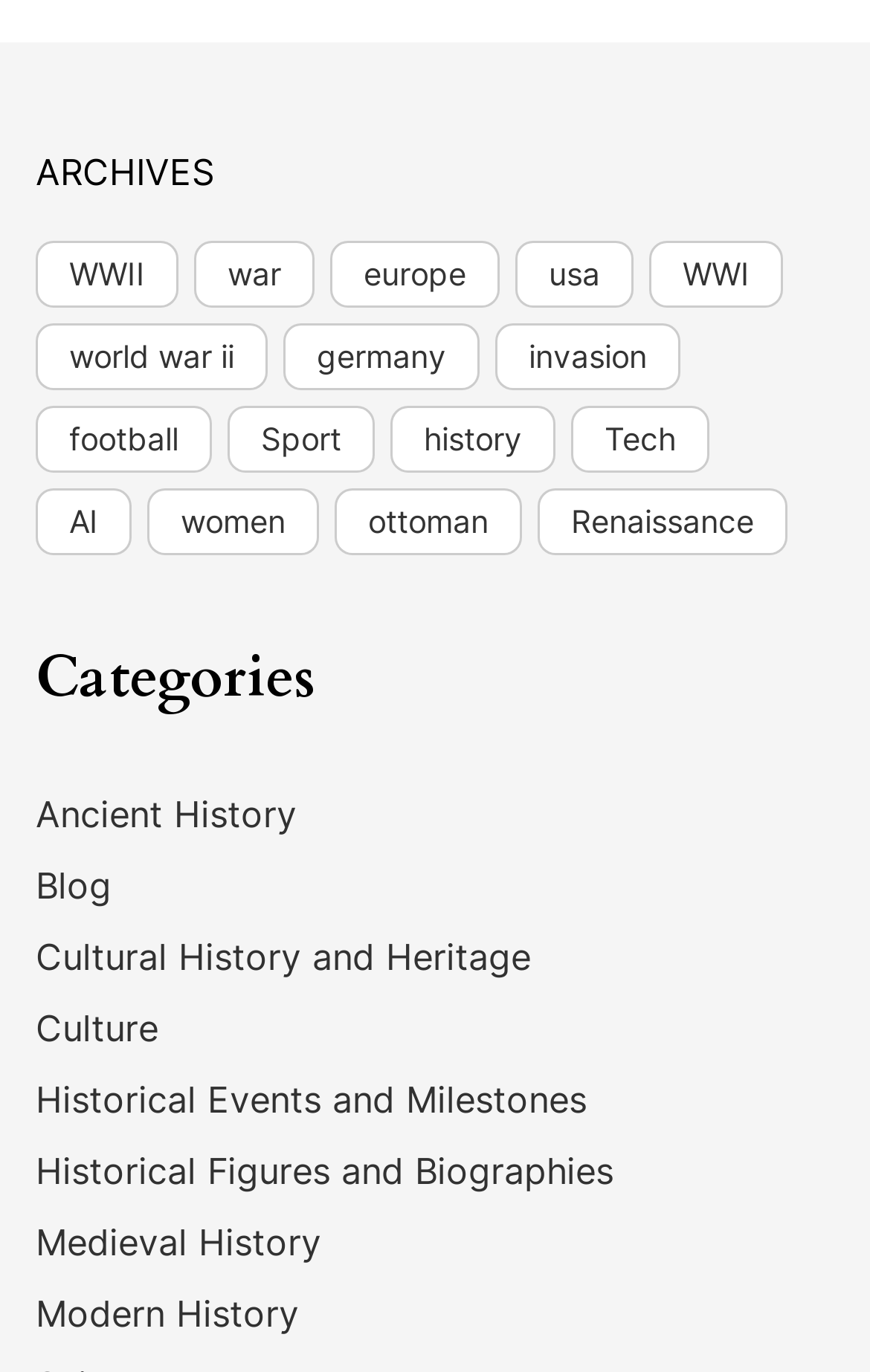Please predict the bounding box coordinates of the element's region where a click is necessary to complete the following instruction: "Click on WWII archives". The coordinates should be represented by four float numbers between 0 and 1, i.e., [left, top, right, bottom].

[0.041, 0.175, 0.205, 0.224]